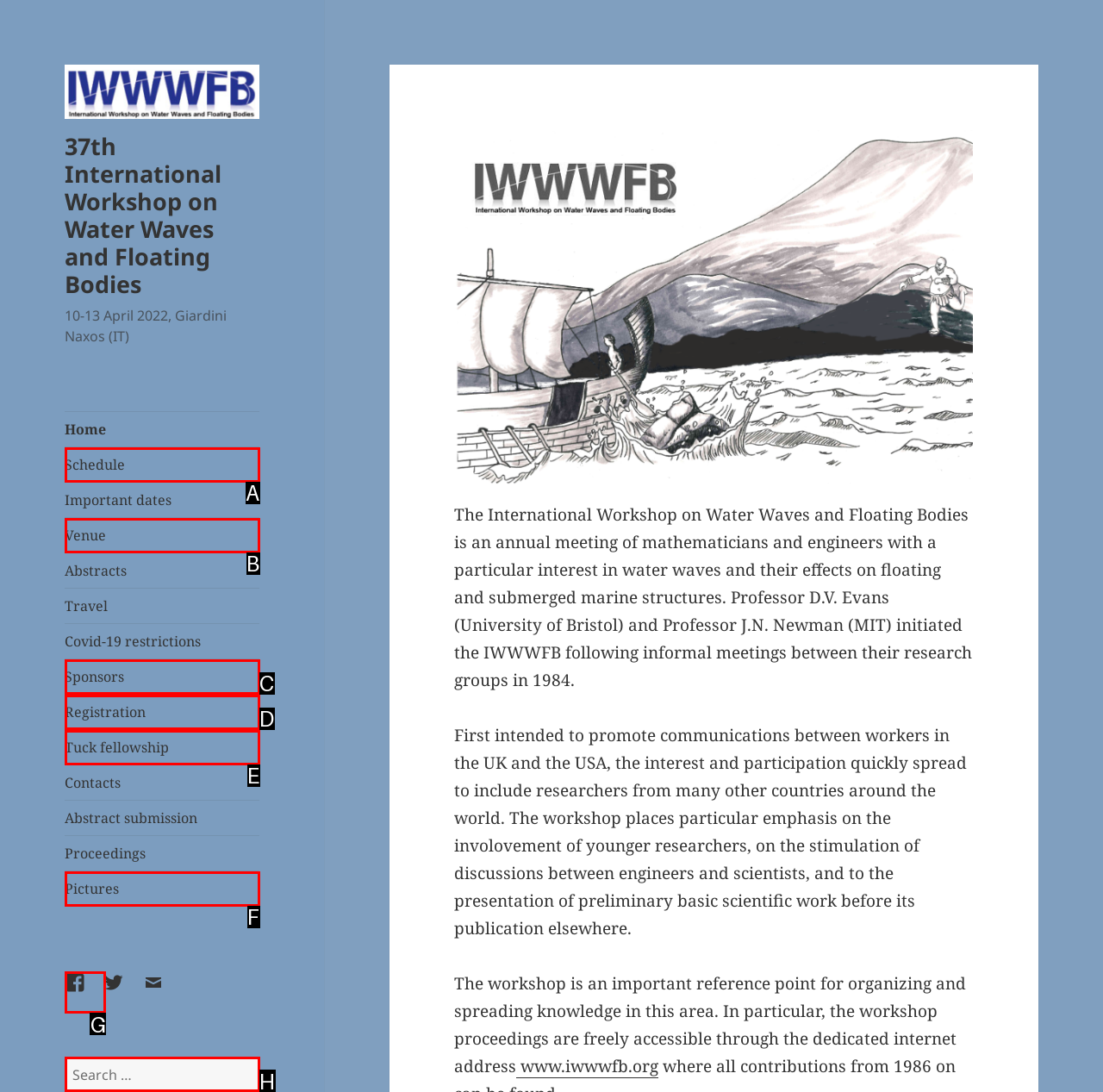To achieve the task: Visit the Facebook page, which HTML element do you need to click?
Respond with the letter of the correct option from the given choices.

G